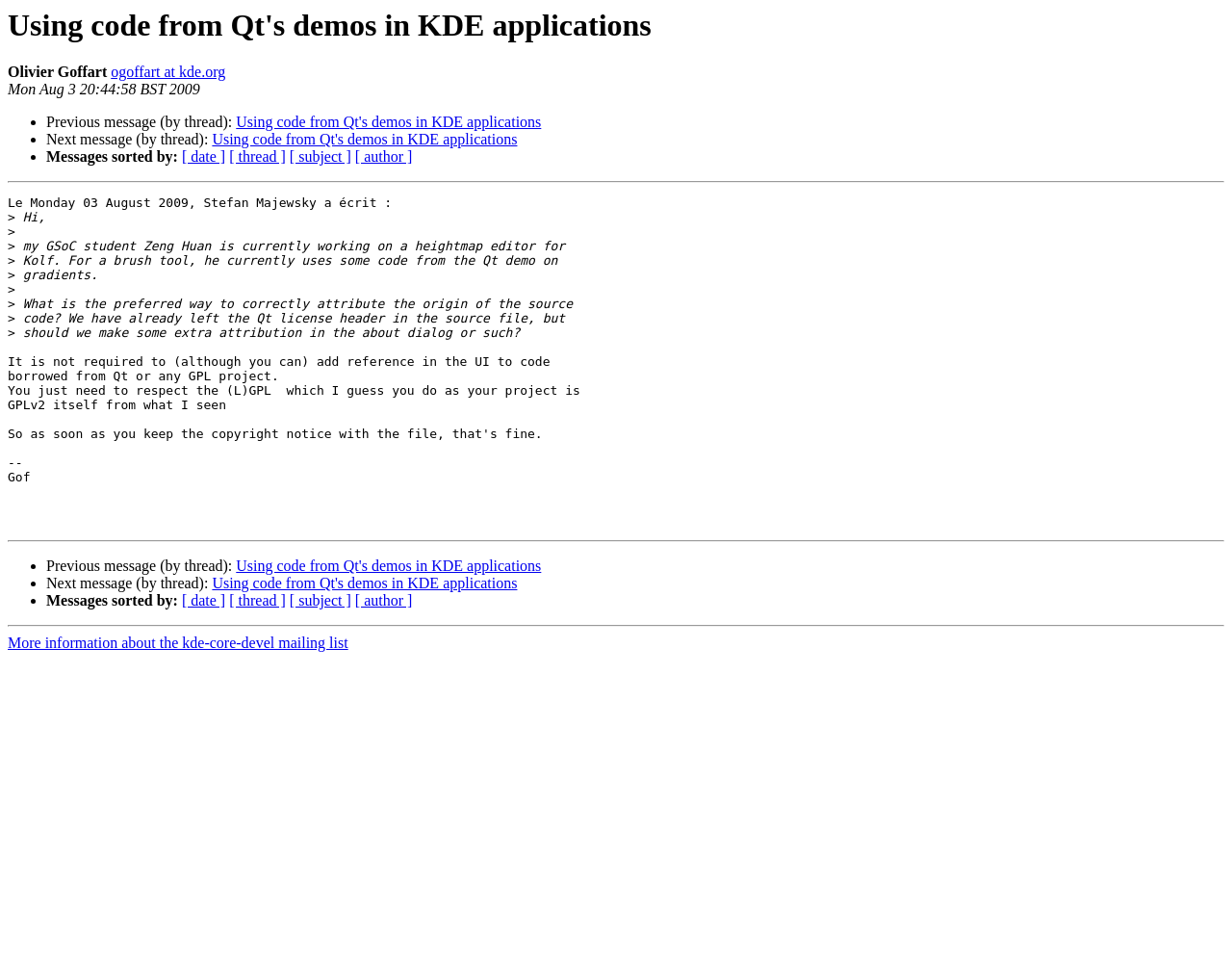Identify the bounding box coordinates necessary to click and complete the given instruction: "View previous message".

[0.192, 0.119, 0.439, 0.136]